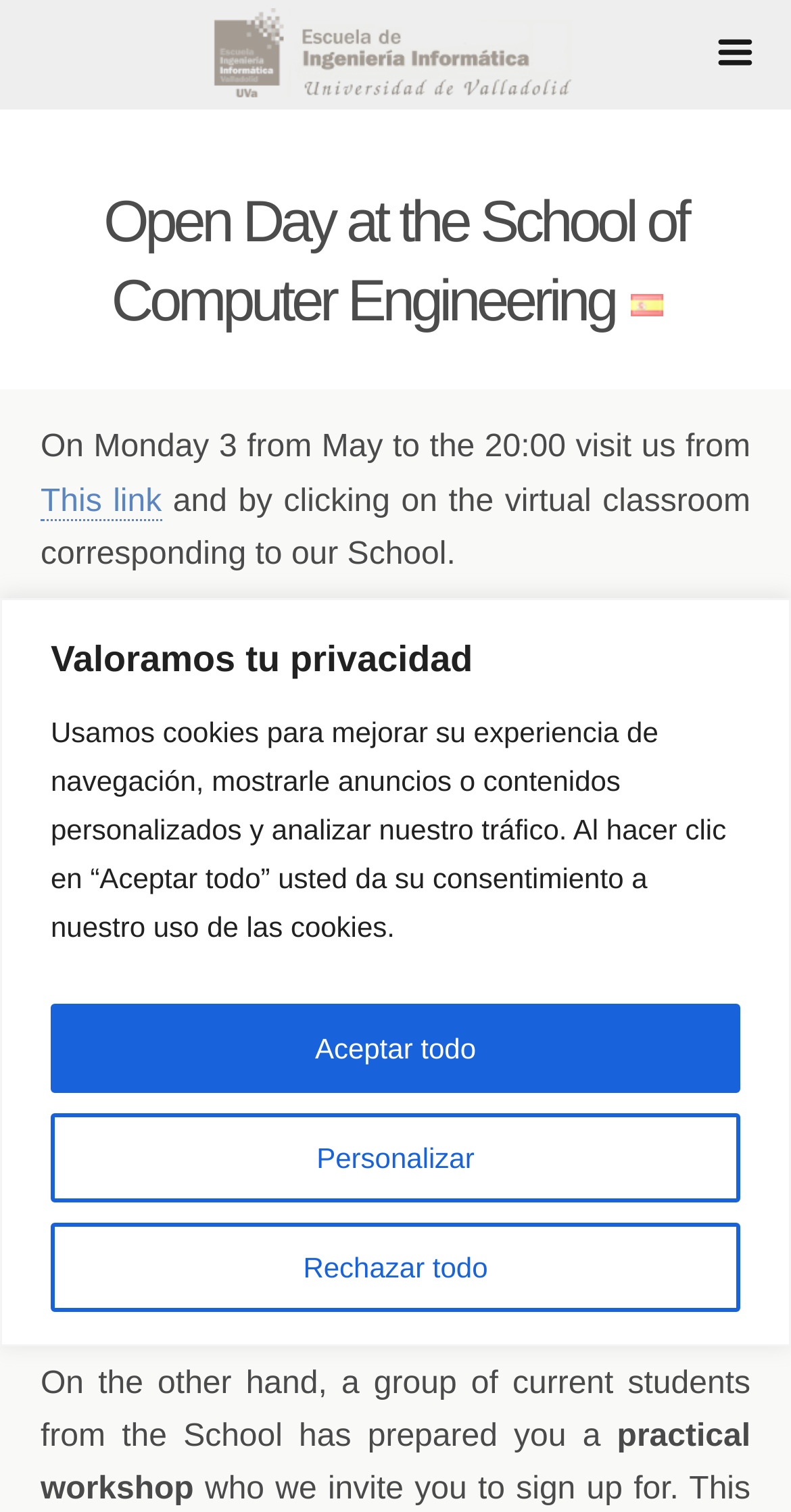Answer the following in one word or a short phrase: 
What can visitors do during the Open Day event?

Talk to graduates